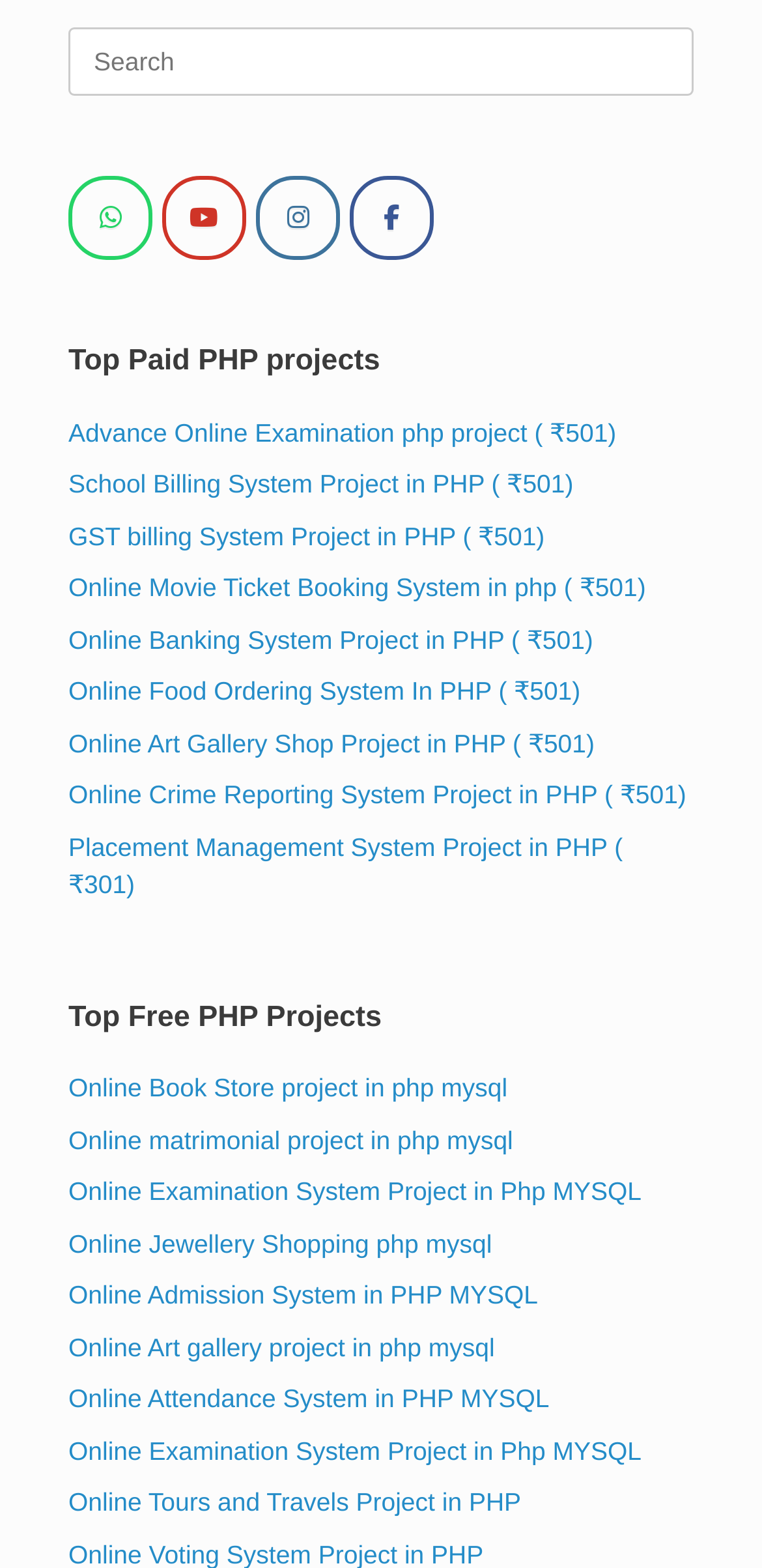Use one word or a short phrase to answer the question provided: 
What is the common theme among the listed projects?

PHP projects